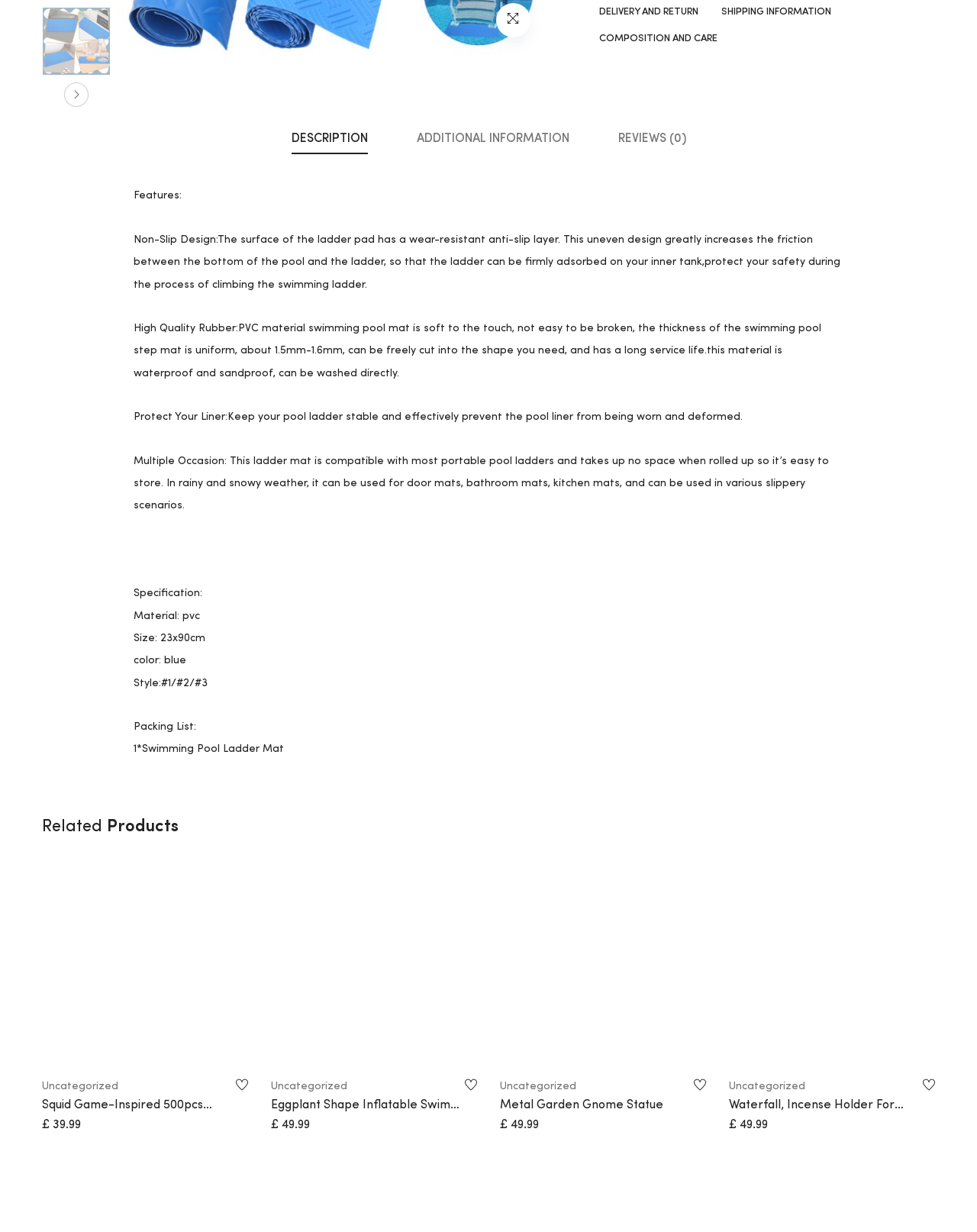Identify the bounding box coordinates for the UI element described as: "title="Metal Garden Gnome Statue"". The coordinates should be provided as four floats between 0 and 1: [left, top, right, bottom].

[0.512, 0.699, 0.723, 0.867]